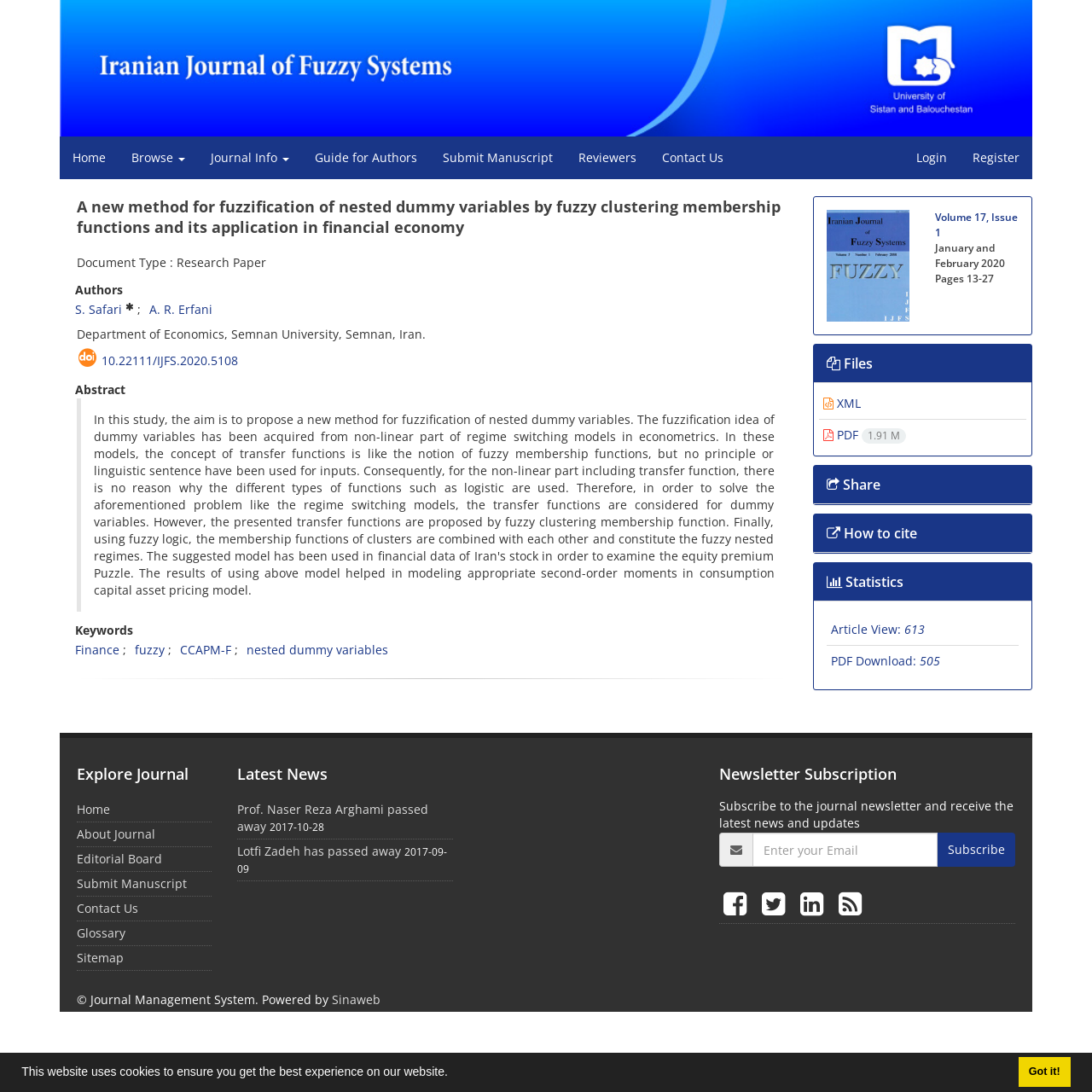Highlight the bounding box coordinates of the element you need to click to perform the following instruction: "Click the 'Home' link."

[0.055, 0.125, 0.109, 0.164]